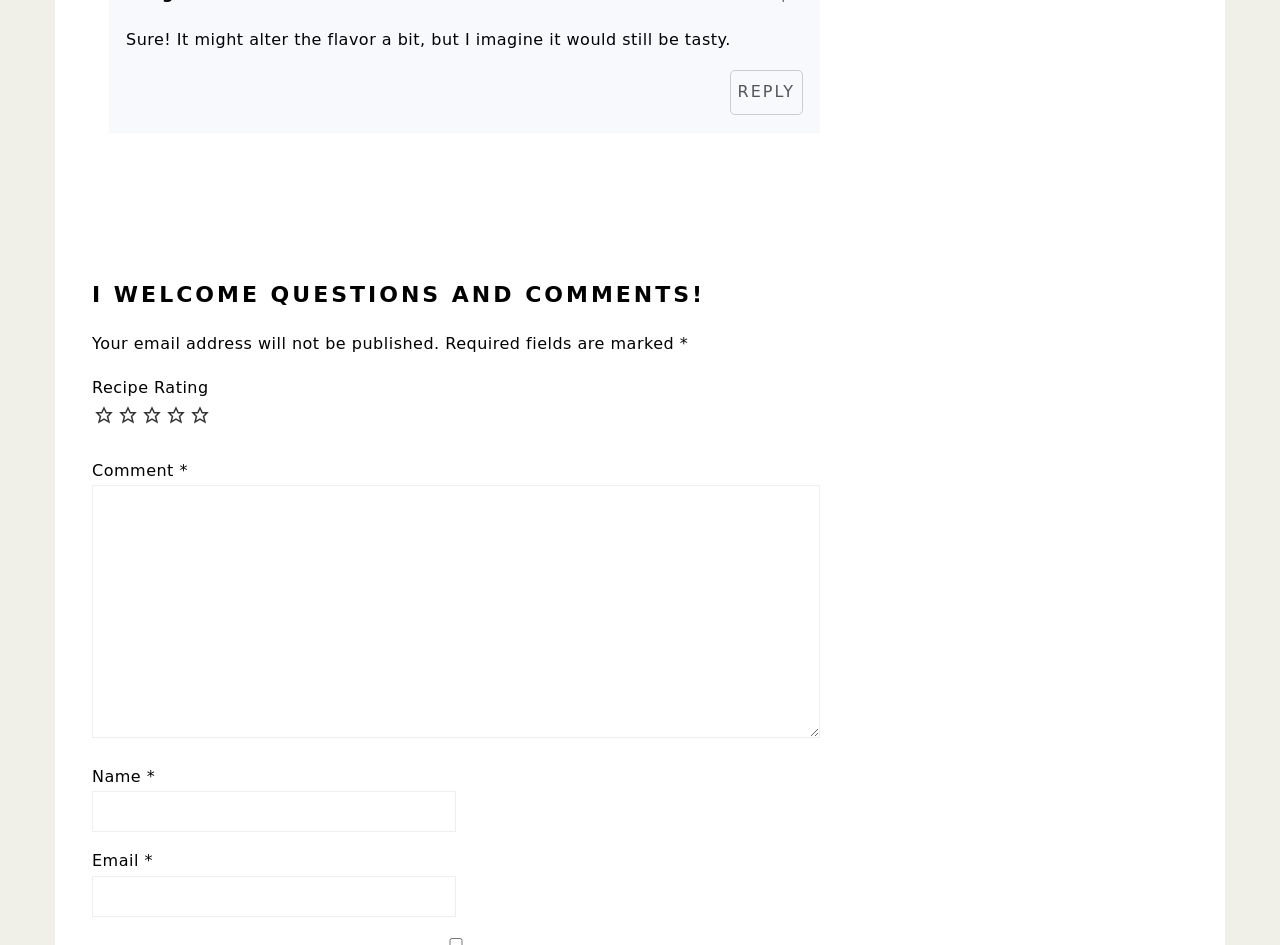Can you specify the bounding box coordinates of the area that needs to be clicked to fulfill the following instruction: "Write a comment"?

[0.072, 0.514, 0.641, 0.781]